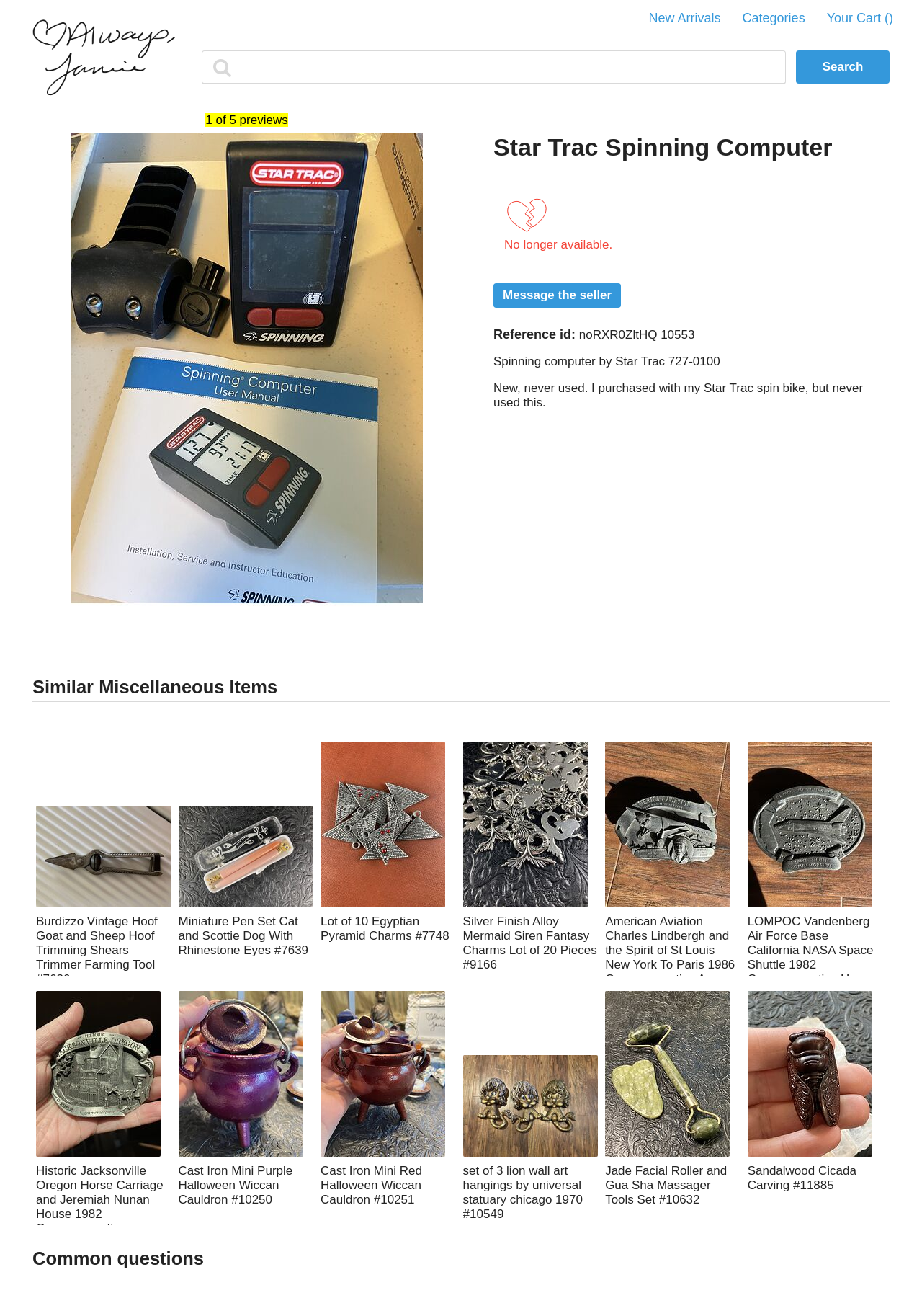Specify the bounding box coordinates (top-left x, top-left y, bottom-right x, bottom-right y) of the UI element in the screenshot that matches this description: Your Cart ()

[0.897, 0.008, 0.969, 0.02]